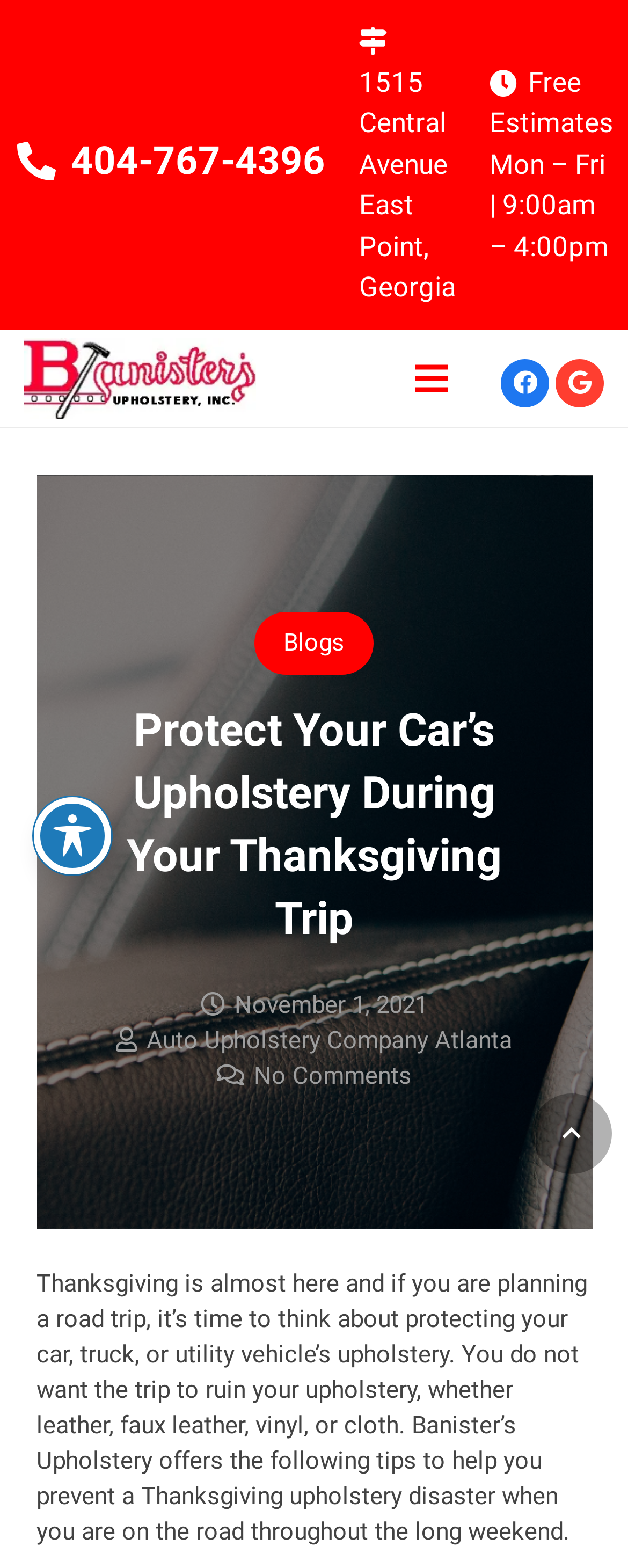Identify and provide the bounding box for the element described by: "aria-label="Toggle Accessibility Toolbar"".

[0.054, 0.508, 0.177, 0.558]